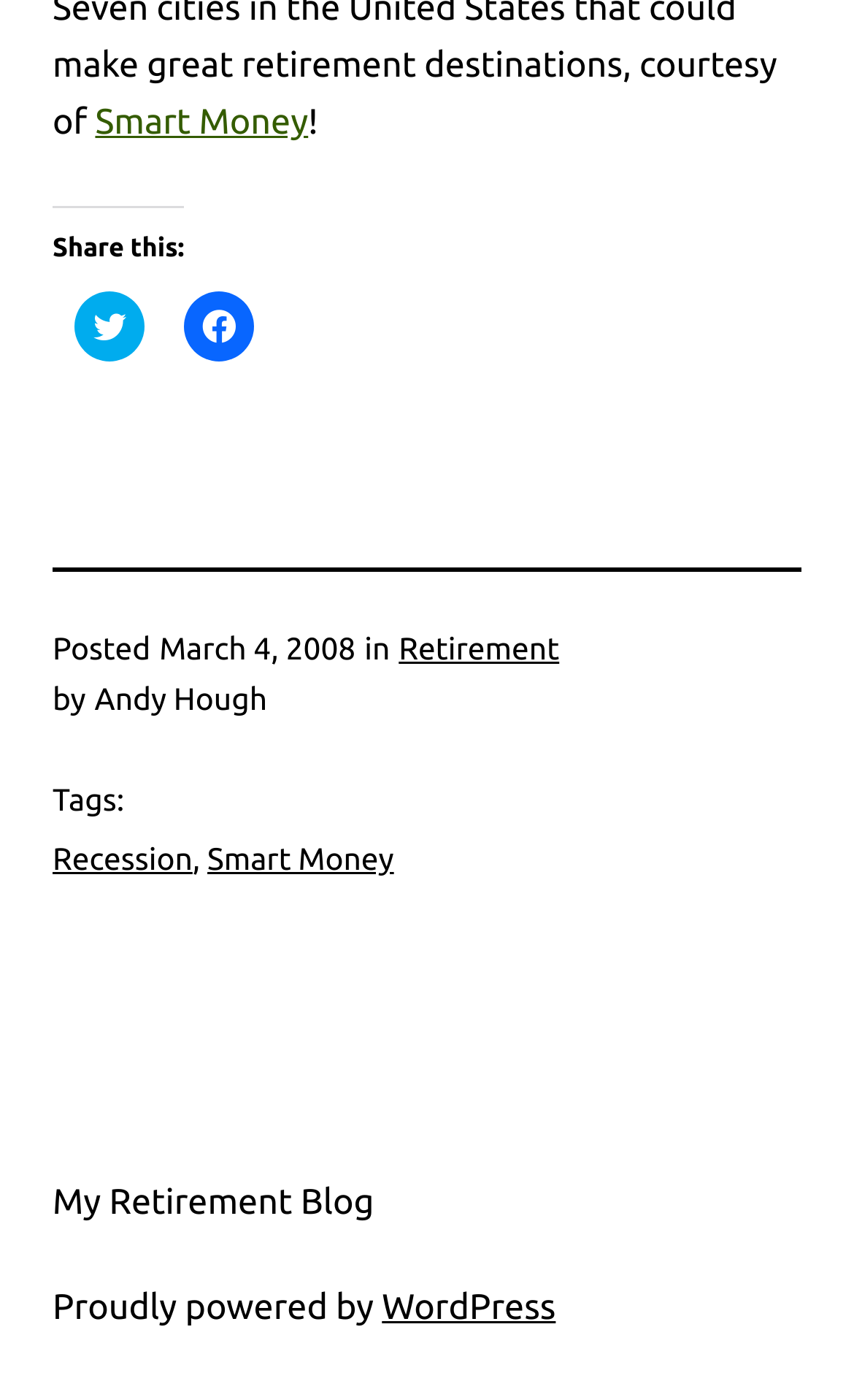What is the name of the blog?
Refer to the screenshot and respond with a concise word or phrase.

My Retirement Blog